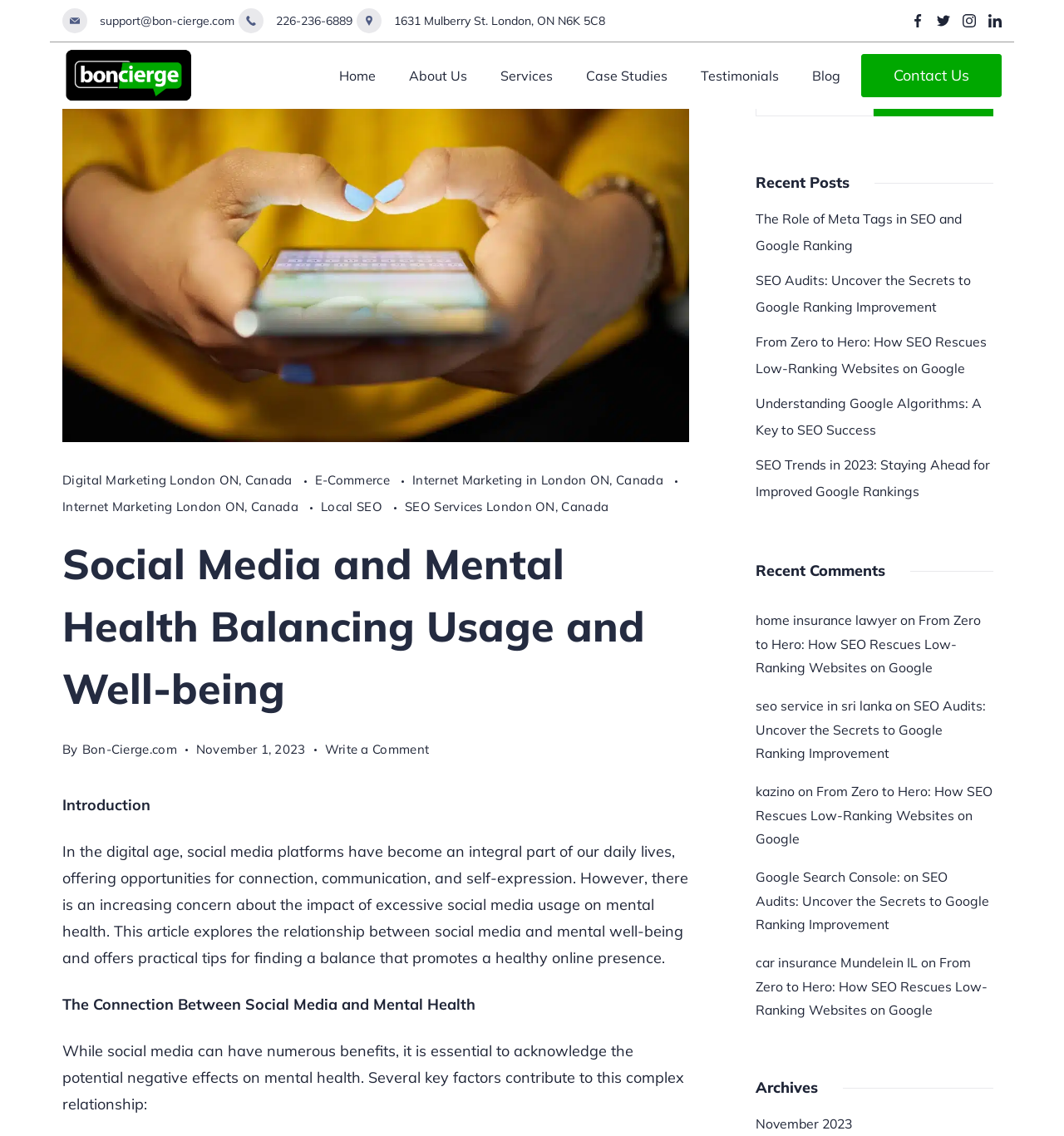Locate and provide the bounding box coordinates for the HTML element that matches this description: "Google Search Console:".

[0.71, 0.765, 0.846, 0.779]